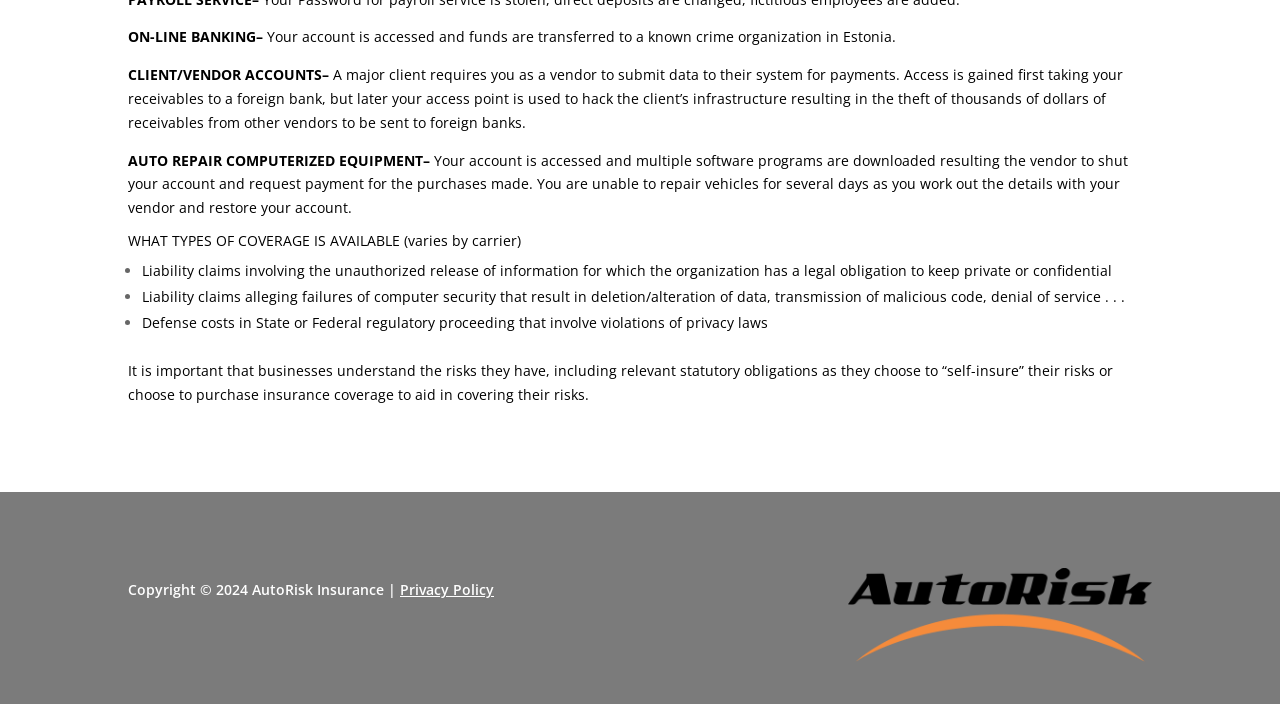What is the risk mentioned in the 'ON-LINE BANKING' section?
Based on the visual content, answer with a single word or a brief phrase.

Funds transferred to a crime organization